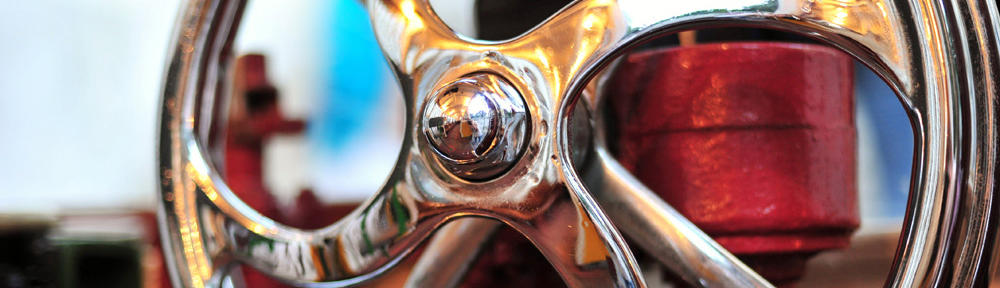Utilize the details in the image to thoroughly answer the following question: What is the surface of the steering wheel like?

The caption describes the steering wheel as having a 'shiny surface', indicating that it is polished and reflective.